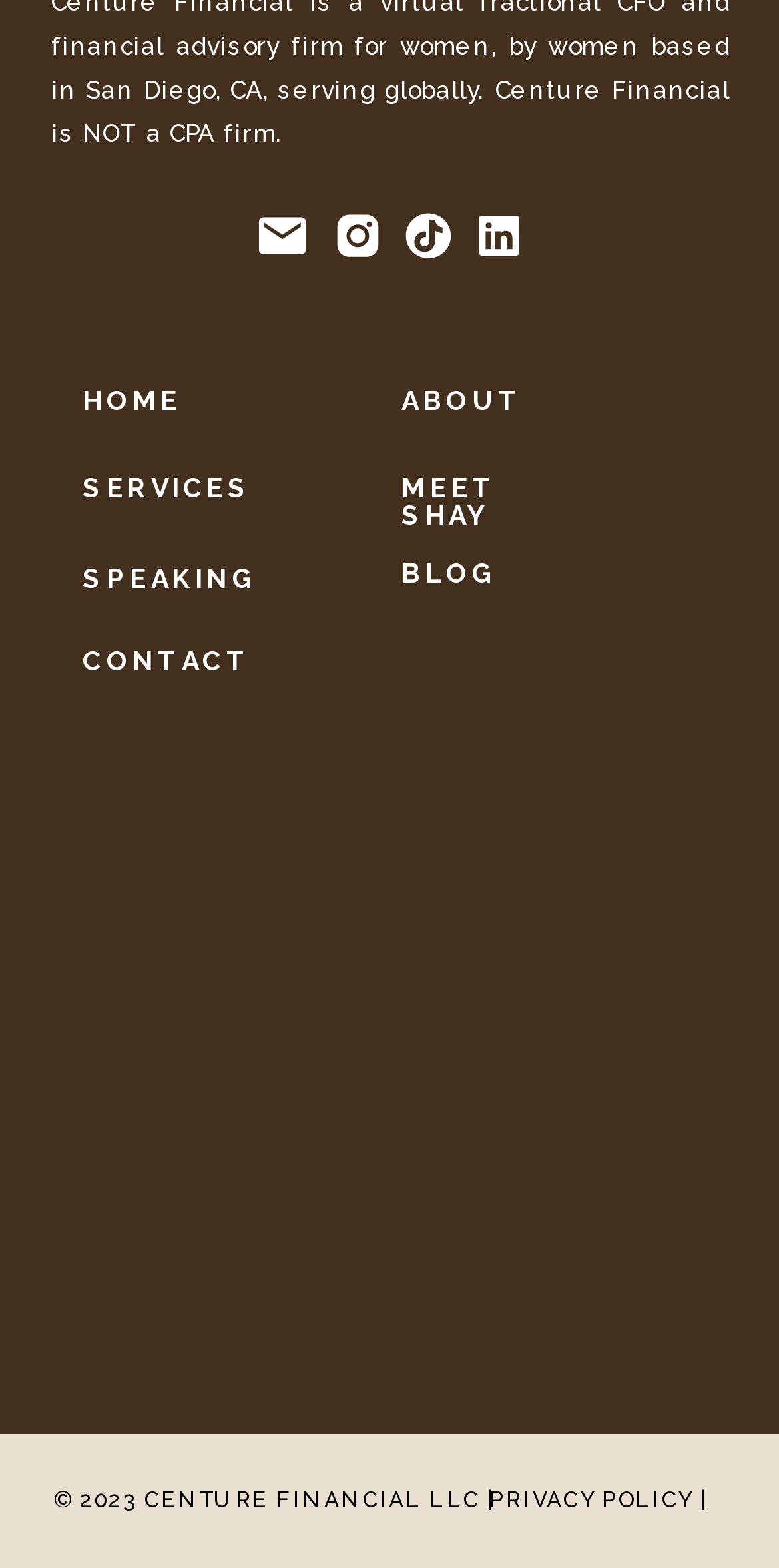Provide the bounding box coordinates of the HTML element described by the text: "MEET SHAY". The coordinates should be in the format [left, top, right, bottom] with values between 0 and 1.

[0.516, 0.303, 0.753, 0.325]